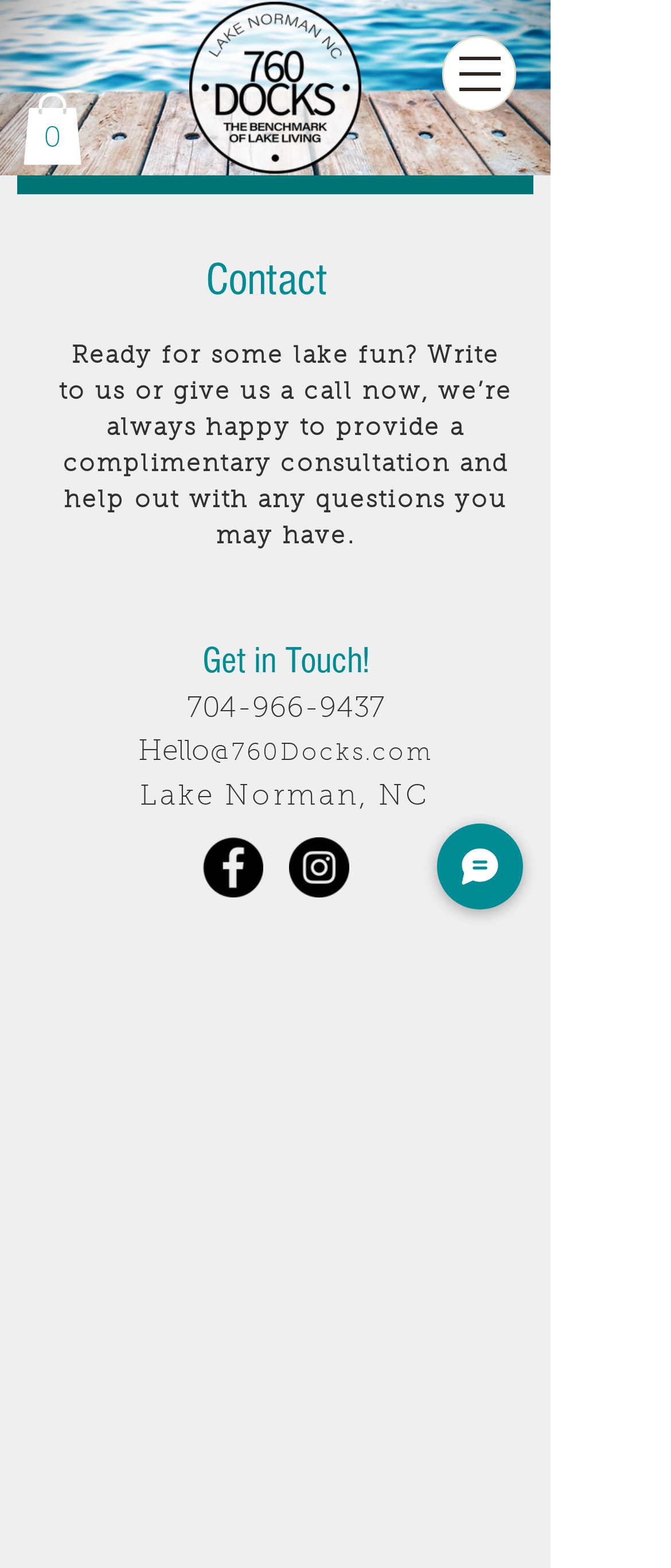Find the bounding box of the web element that fits this description: "aria-label="Name" name="name" placeholder="Name"".

[0.051, 0.594, 0.769, 0.64]